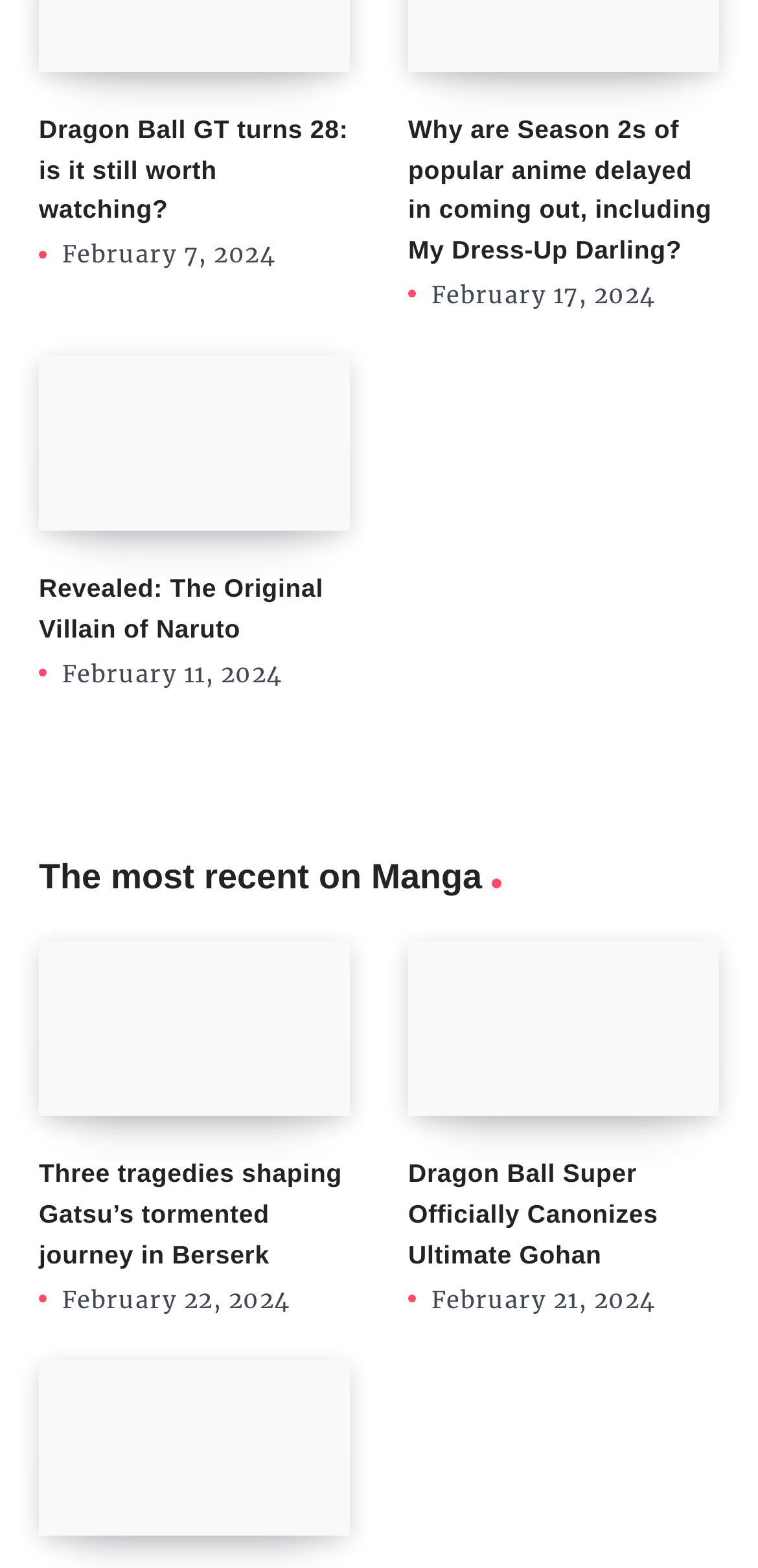Please identify the bounding box coordinates of the area that needs to be clicked to fulfill the following instruction: "Read the article about Dragon Ball GT."

[0.051, 0.07, 0.462, 0.148]